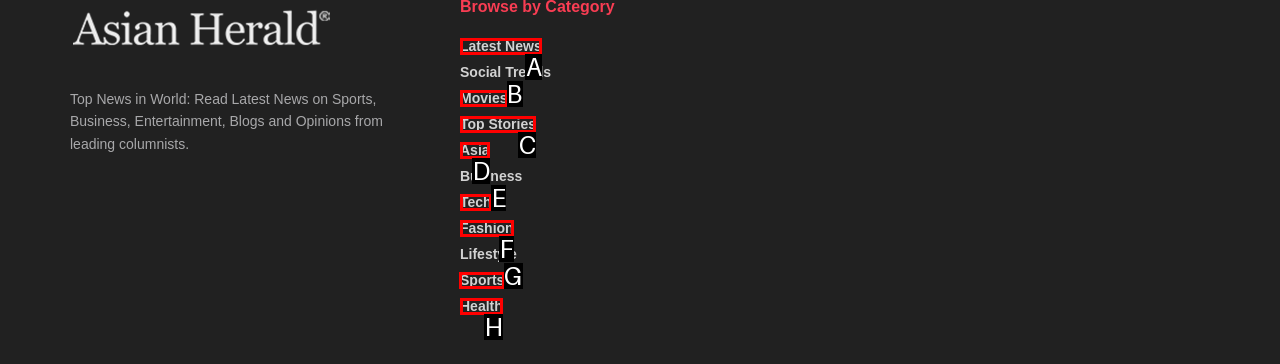Determine the right option to click to perform this task: Visit the 'Exotic House Digest' website
Answer with the correct letter from the given choices directly.

None